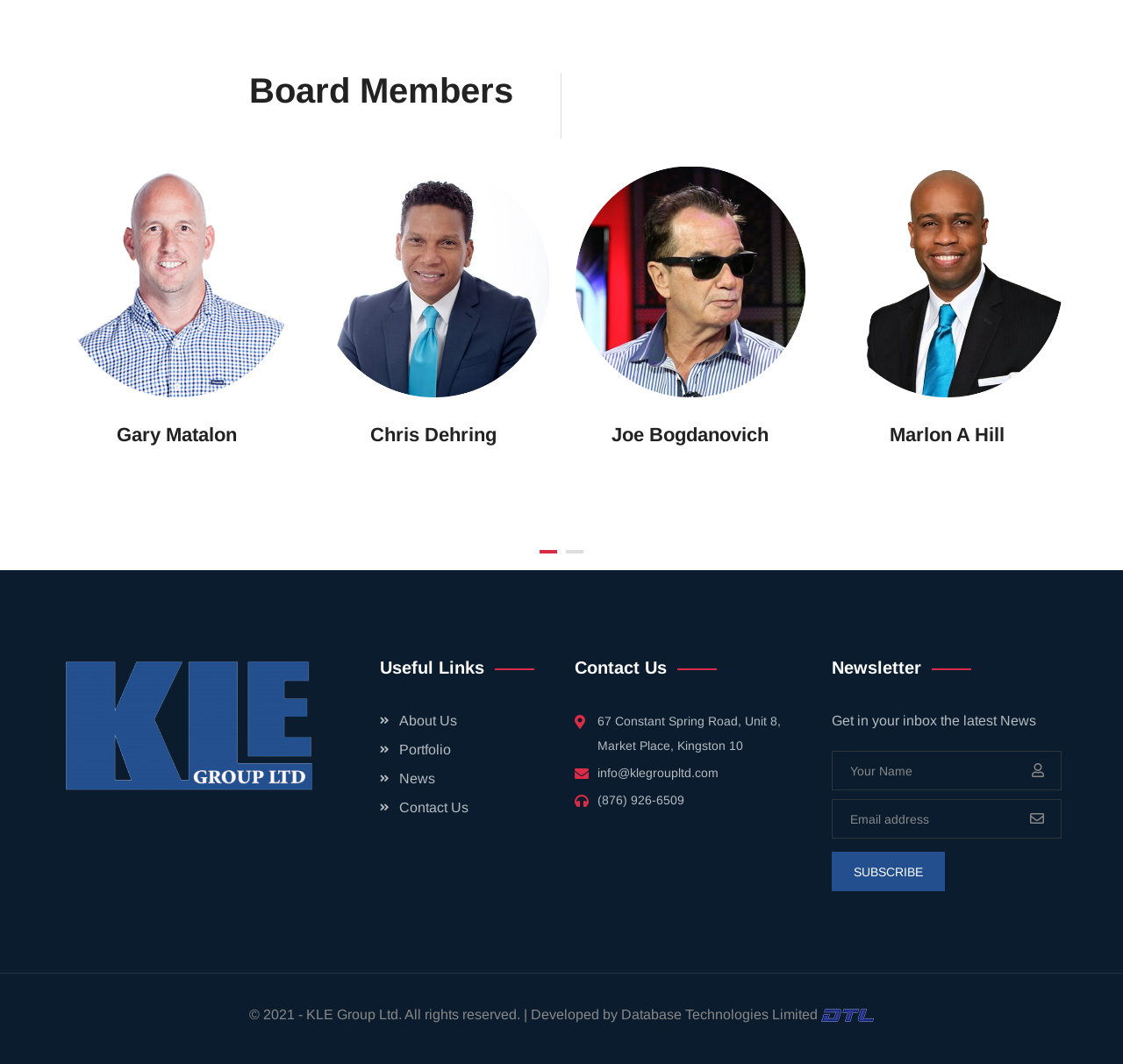Examine the image and give a thorough answer to the following question:
What is the purpose of the 'Newsletter' section?

The 'Newsletter' section is located in the lower part of the webpage and contains a heading, a static text, and two textboxes for inputting name and email address. The purpose of this section is to allow users to subscribe to the latest news by providing their name and email address.